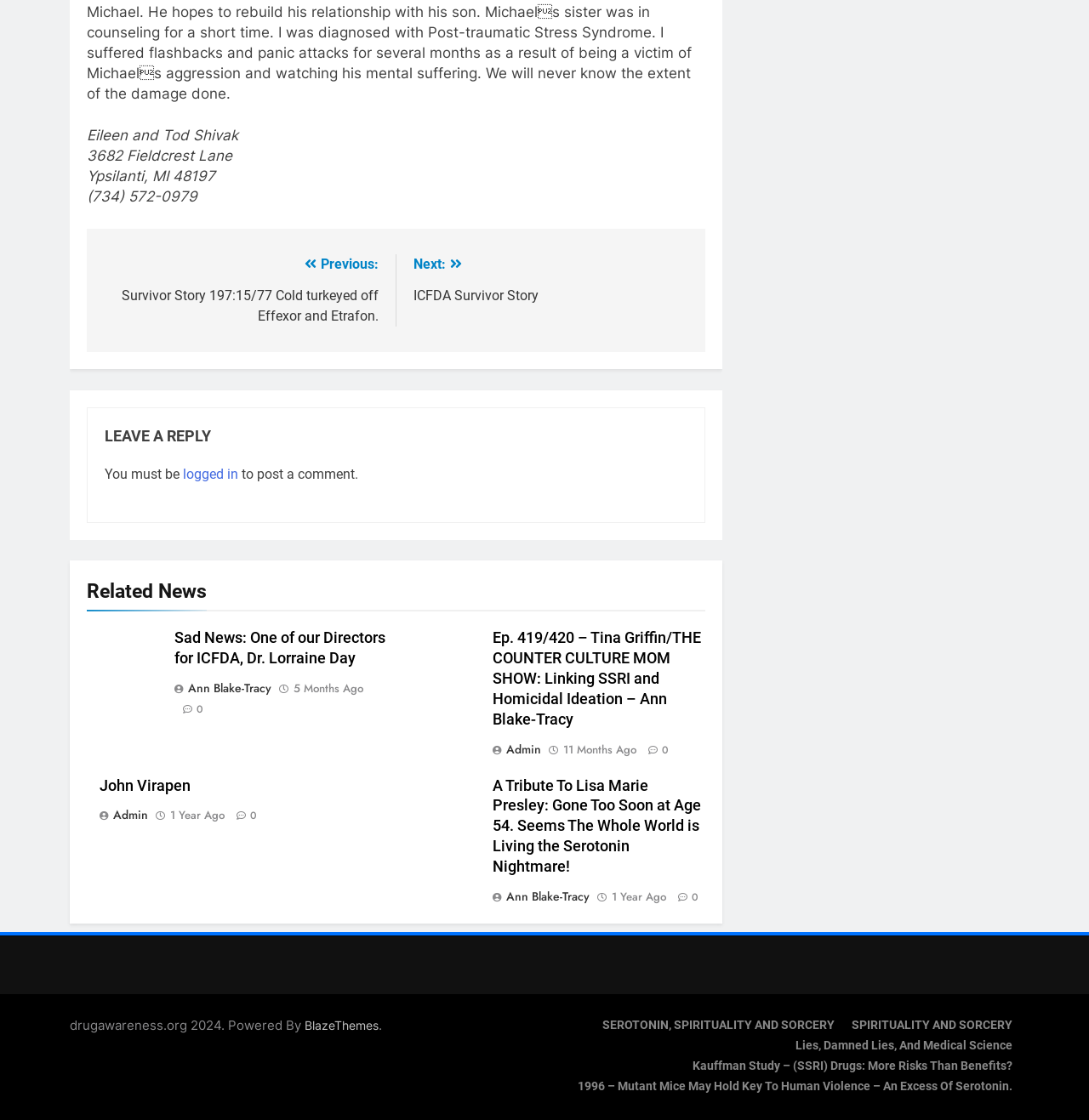Provide the bounding box coordinates of the HTML element described by the text: "1 year ago". The coordinates should be in the format [left, top, right, bottom] with values between 0 and 1.

[0.156, 0.722, 0.206, 0.735]